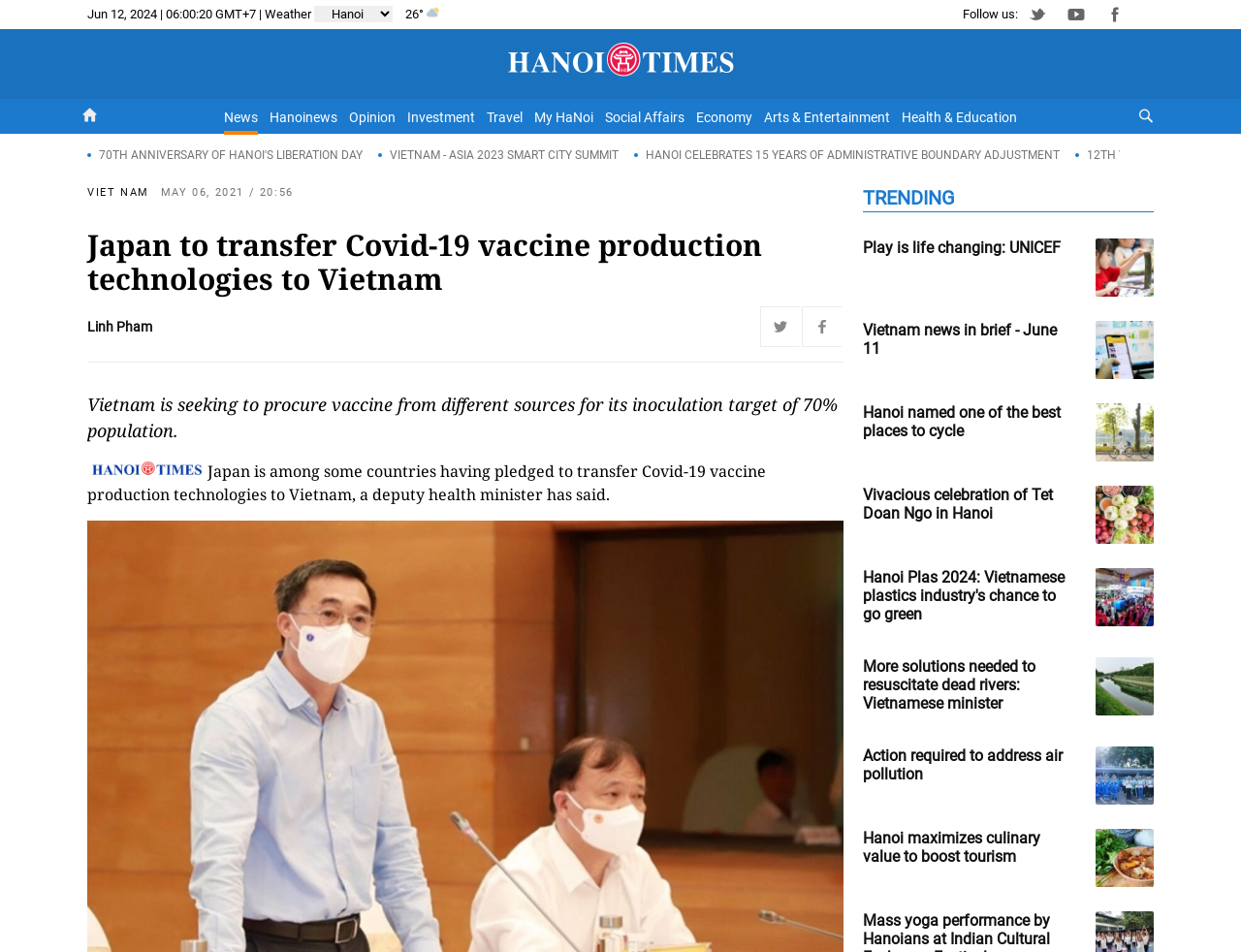How many trending news articles are listed?
Please answer the question with as much detail and depth as you can.

I found the number of trending news articles by counting the links under the 'TRENDING' heading, which lists 8 news articles with images and headings.